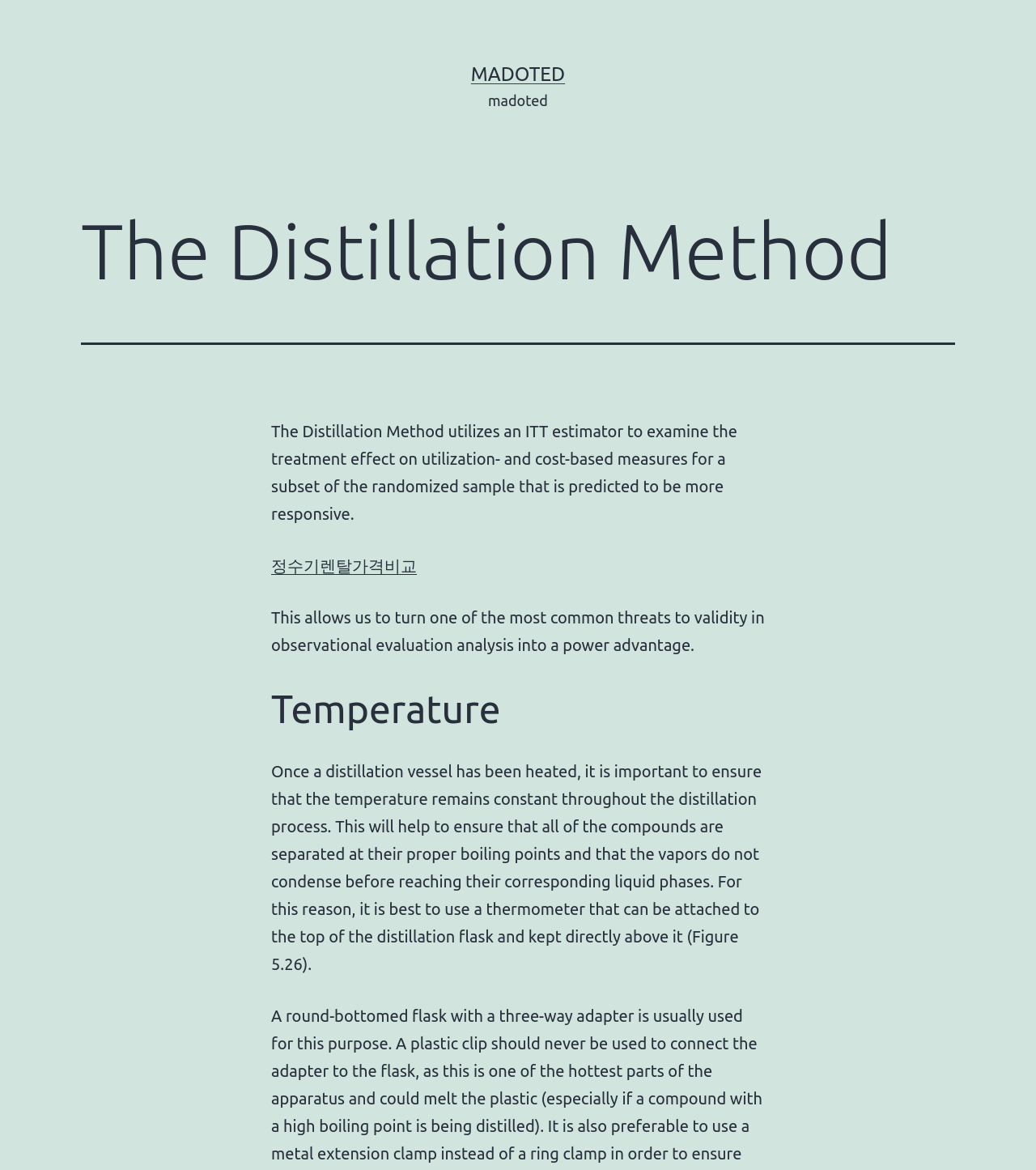Please identify and generate the text content of the webpage's main heading.

The Distillation Method